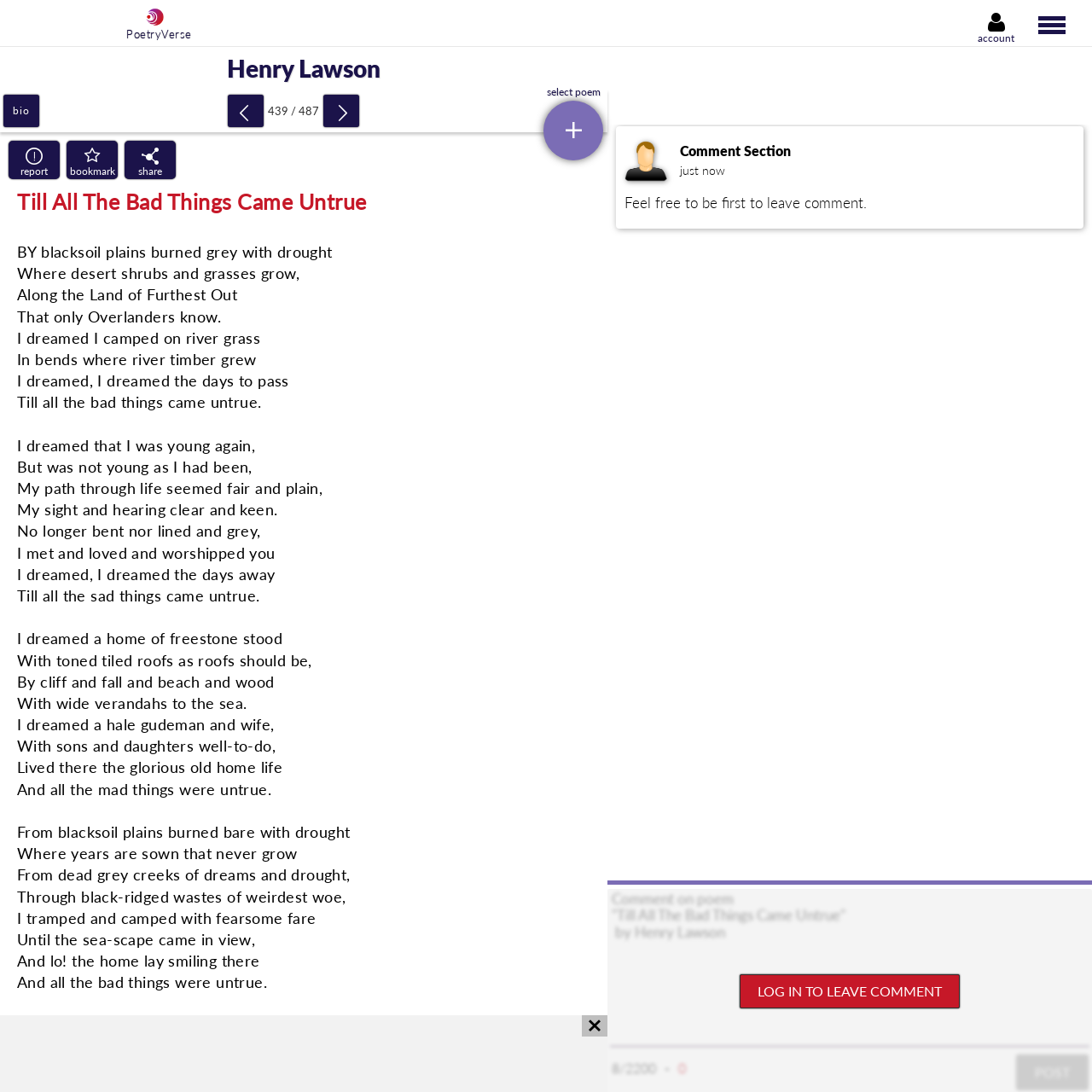Find the bounding box coordinates for the area you need to click to carry out the instruction: "Click the bookmark button". The coordinates should be four float numbers between 0 and 1, indicated as [left, top, right, bottom].

[0.061, 0.129, 0.108, 0.164]